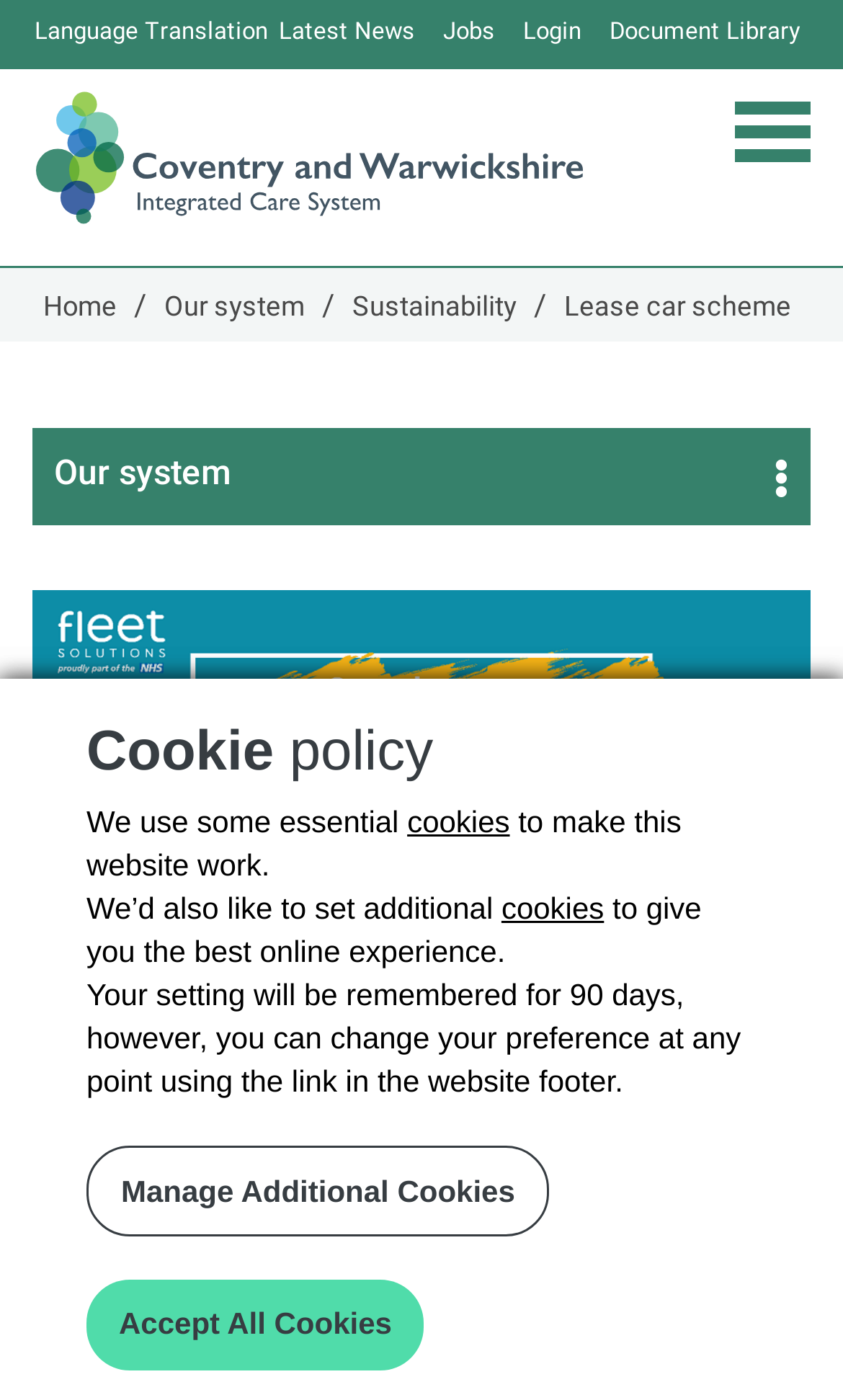Using the information in the image, give a detailed answer to the following question: What is the purpose of the 'Manage Additional Cookies' link?

The 'Manage Additional Cookies' link is likely used to change the cookie settings, as it is mentioned in the context of setting additional cookies to give the best online experience. This link allows users to adjust their cookie preferences.